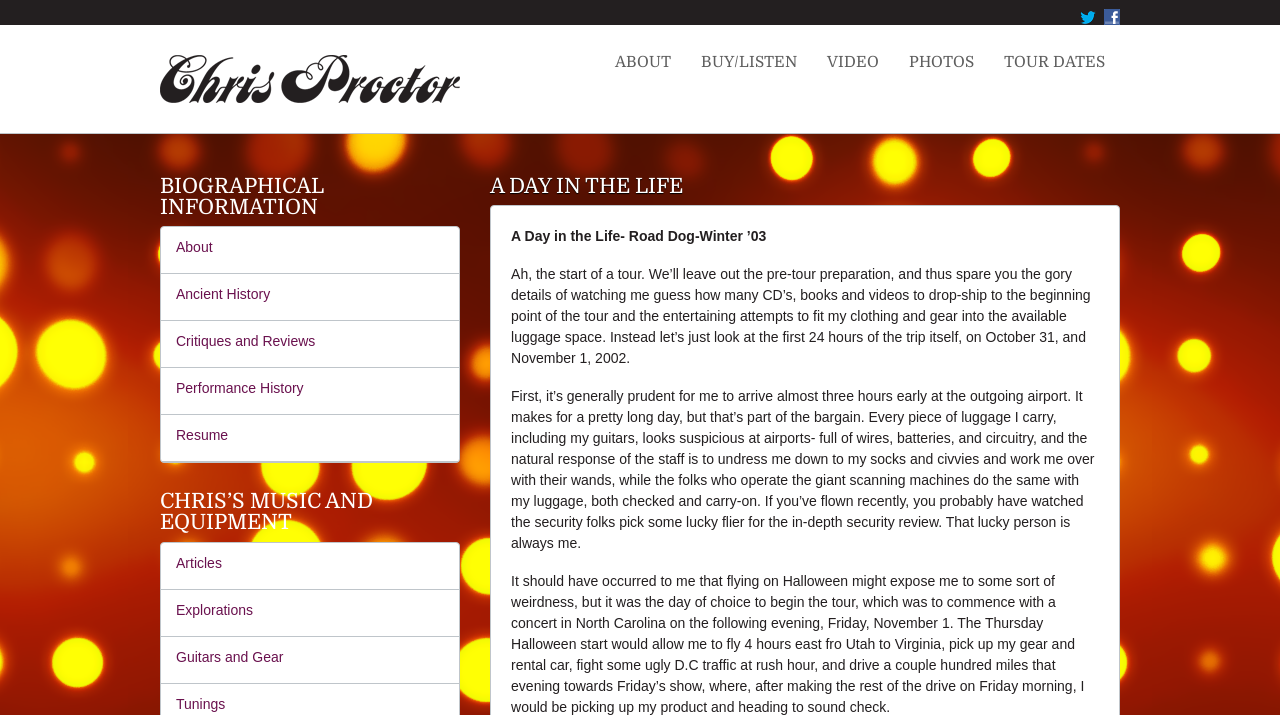Please find the bounding box coordinates for the clickable element needed to perform this instruction: "Read about a day in the life of Chris Proctor".

[0.383, 0.246, 0.875, 0.276]